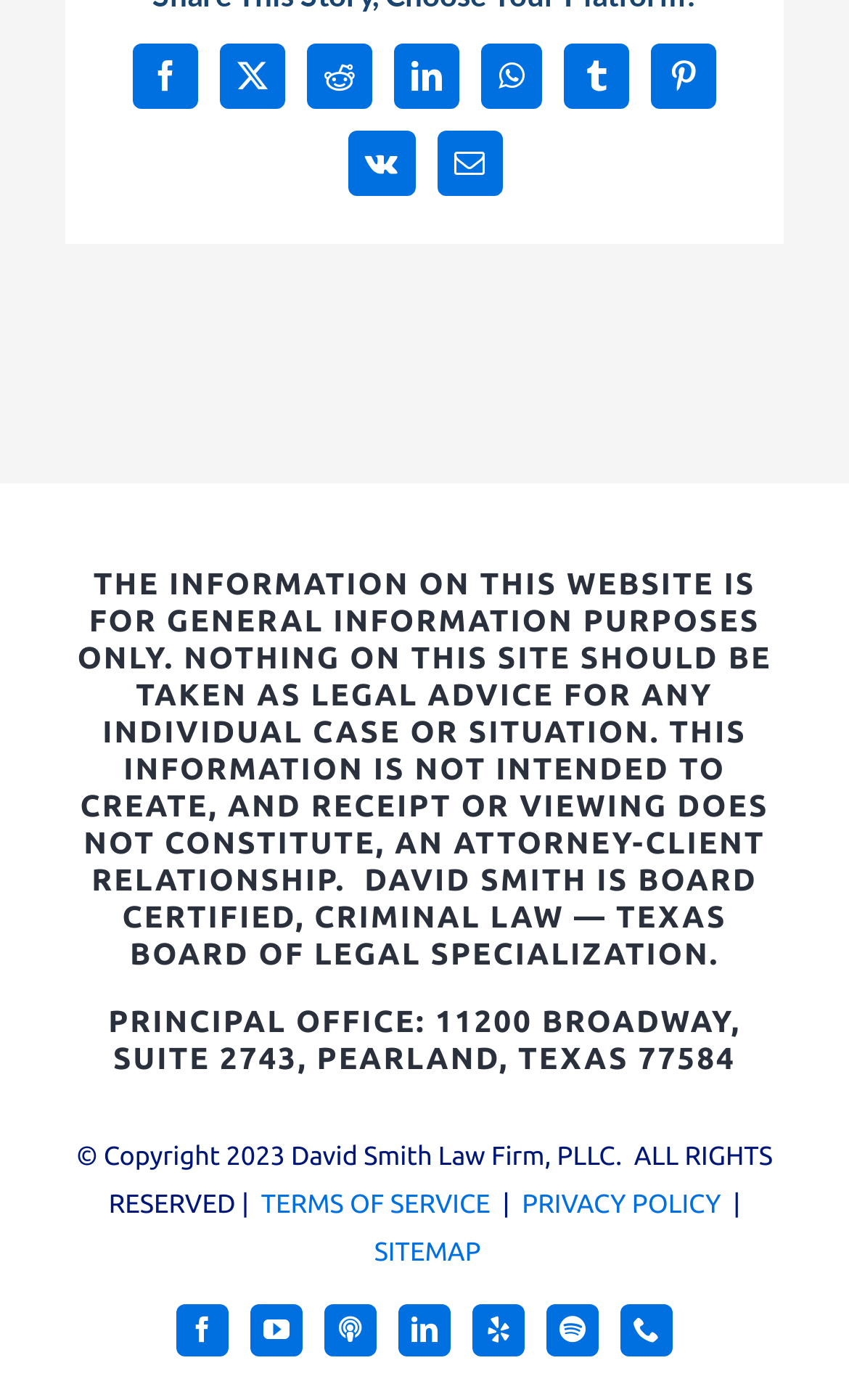Pinpoint the bounding box coordinates of the clickable area needed to execute the instruction: "Contact through Email". The coordinates should be specified as four float numbers between 0 and 1, i.e., [left, top, right, bottom].

[0.514, 0.093, 0.591, 0.14]